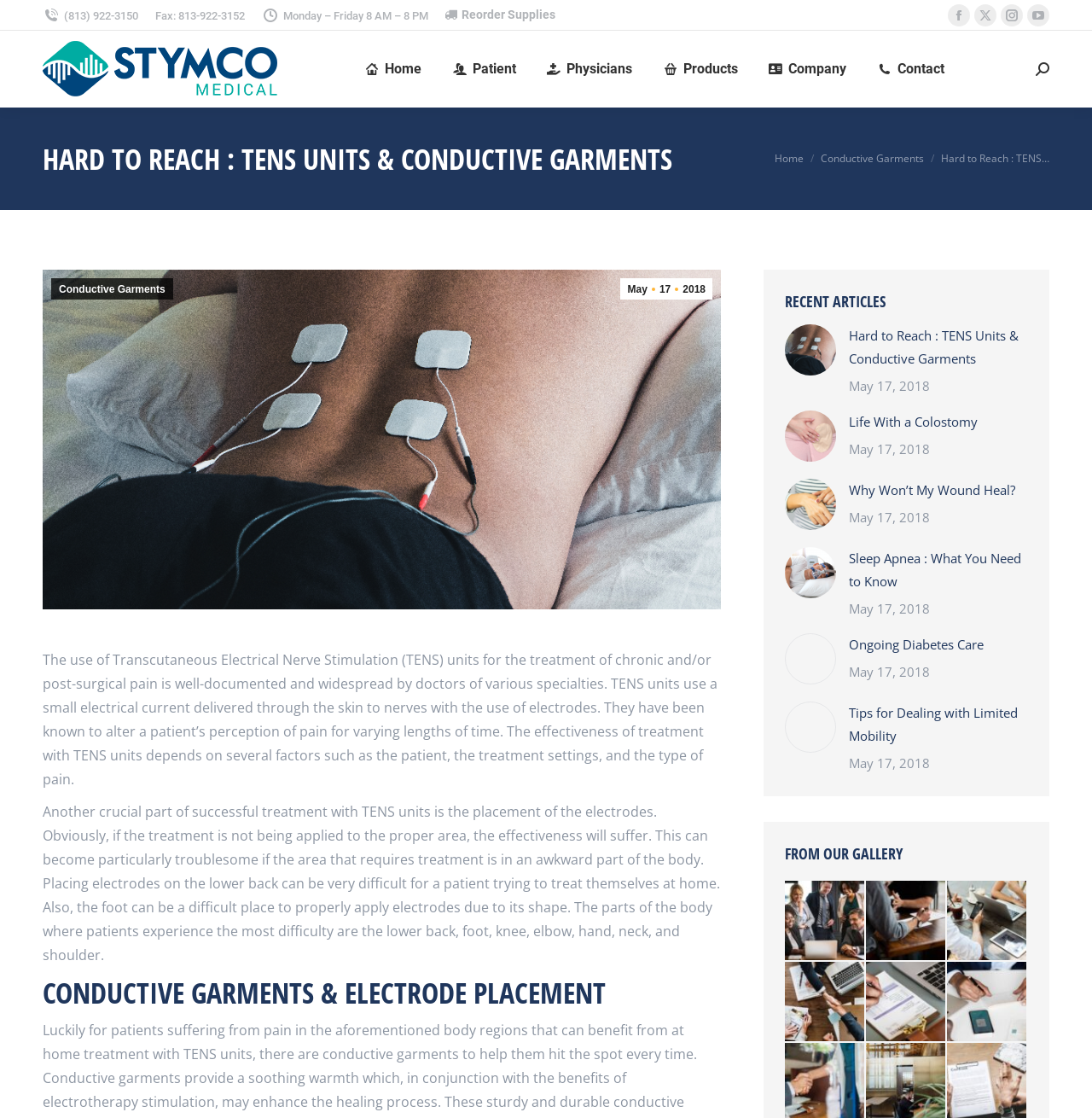Construct a comprehensive description capturing every detail on the webpage.

This webpage is about Stymco, a company that provides TENS units and conductive garments for pain management. At the top of the page, there is a header section with the company's logo, contact information, and social media links. Below the header, there is a navigation menu with links to different sections of the website, including Home, Patient, Physicians, Products, Company, and Contact.

The main content of the page is divided into several sections. The first section has a heading "HARD TO REACH : TENS UNITS & CONDUCTIVE GARMENTS" and provides an introduction to TENS units and their use in pain management. There is also an image on the right side of this section.

The next section has a heading "CONDUCTIVE GARMENTS & ELECTRODE PLACEMENT" and discusses the importance of proper electrode placement for effective treatment with TENS units. This section also mentions the challenges of placing electrodes on certain areas of the body, such as the lower back and foot.

Below this section, there is a section titled "RECENT ARTICLES" that lists five articles with links to read more. Each article has a post image, title, and date.

Further down the page, there is a section titled "FROM OUR GALLERY" with four links to images. At the bottom of the page, there is a "Go to Top" link and a small image.

Overall, the webpage has a clean and organized layout, with clear headings and concise text. The use of images and links to additional resources adds to the page's visual appeal and functionality.